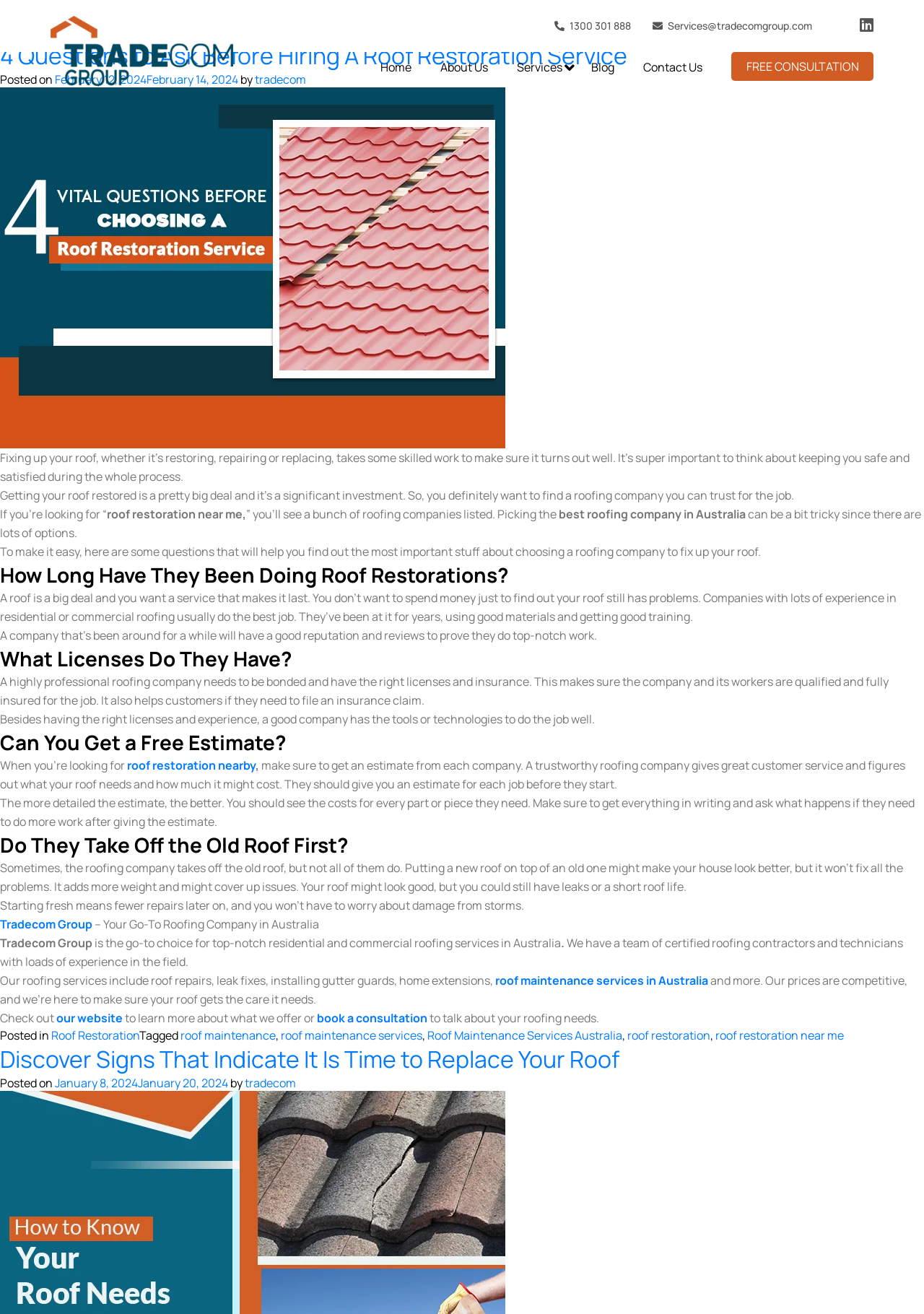Please mark the clickable region by giving the bounding box coordinates needed to complete this instruction: "Read the '4 Questions to Ask Before Hiring A Roof Restoration Service' article".

[0.0, 0.03, 0.679, 0.054]